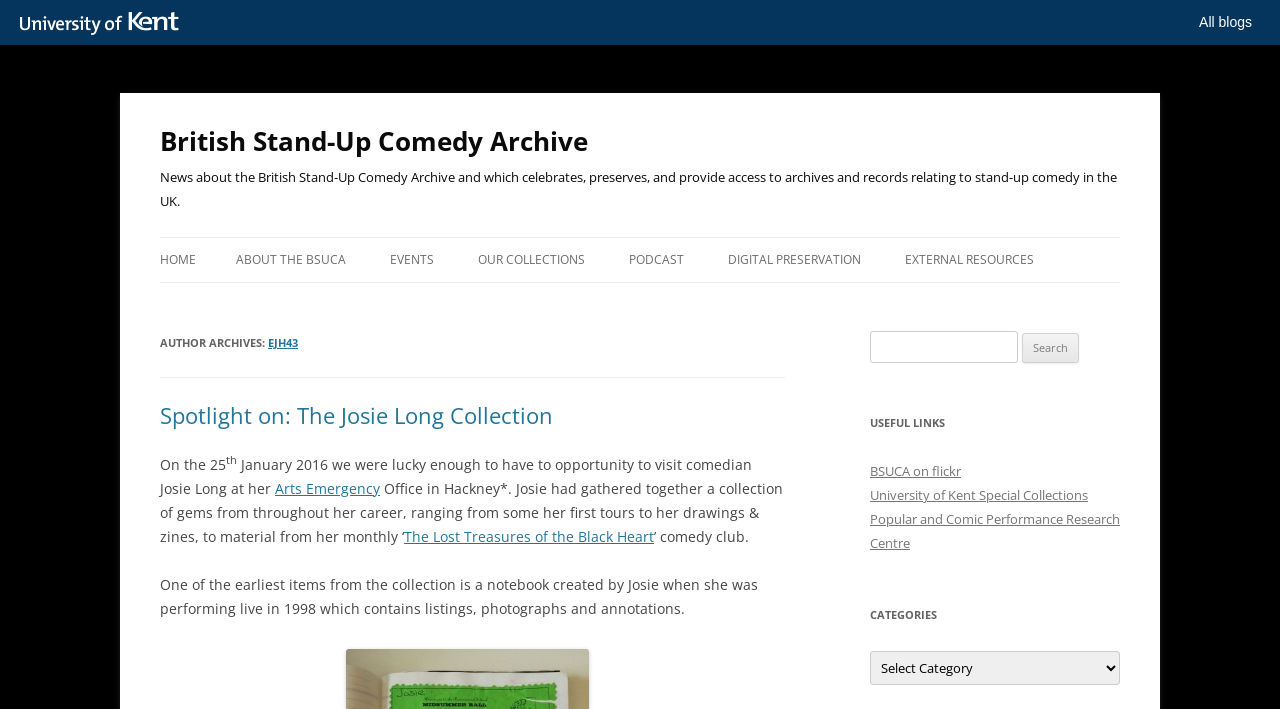Please identify the bounding box coordinates of the clickable region that I should interact with to perform the following instruction: "Visit the 'ABOUT THE BSUCA' page". The coordinates should be expressed as four float numbers between 0 and 1, i.e., [left, top, right, bottom].

[0.184, 0.336, 0.27, 0.398]